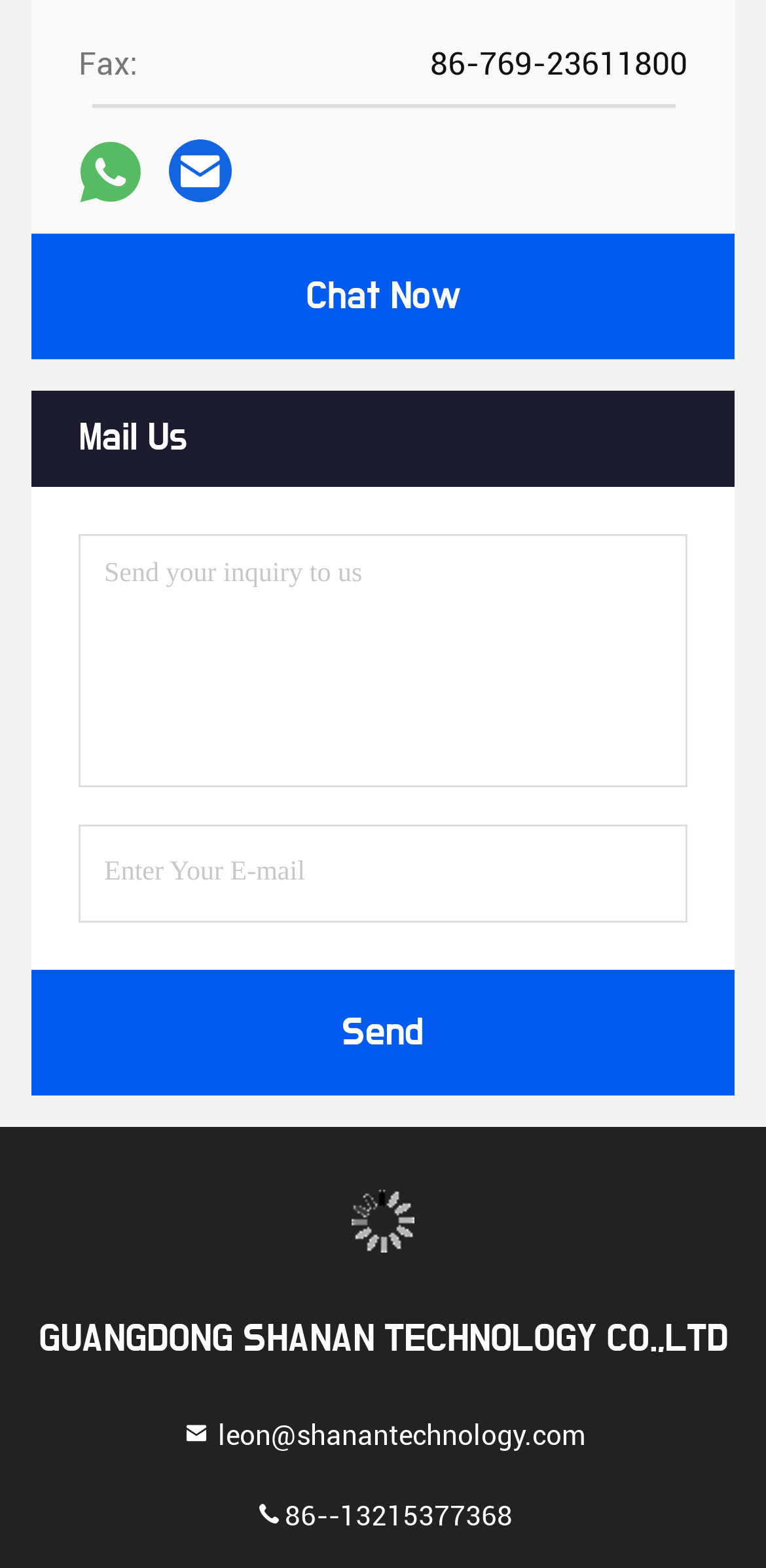Please reply with a single word or brief phrase to the question: 
What is the purpose of the textbox?

Send inquiry